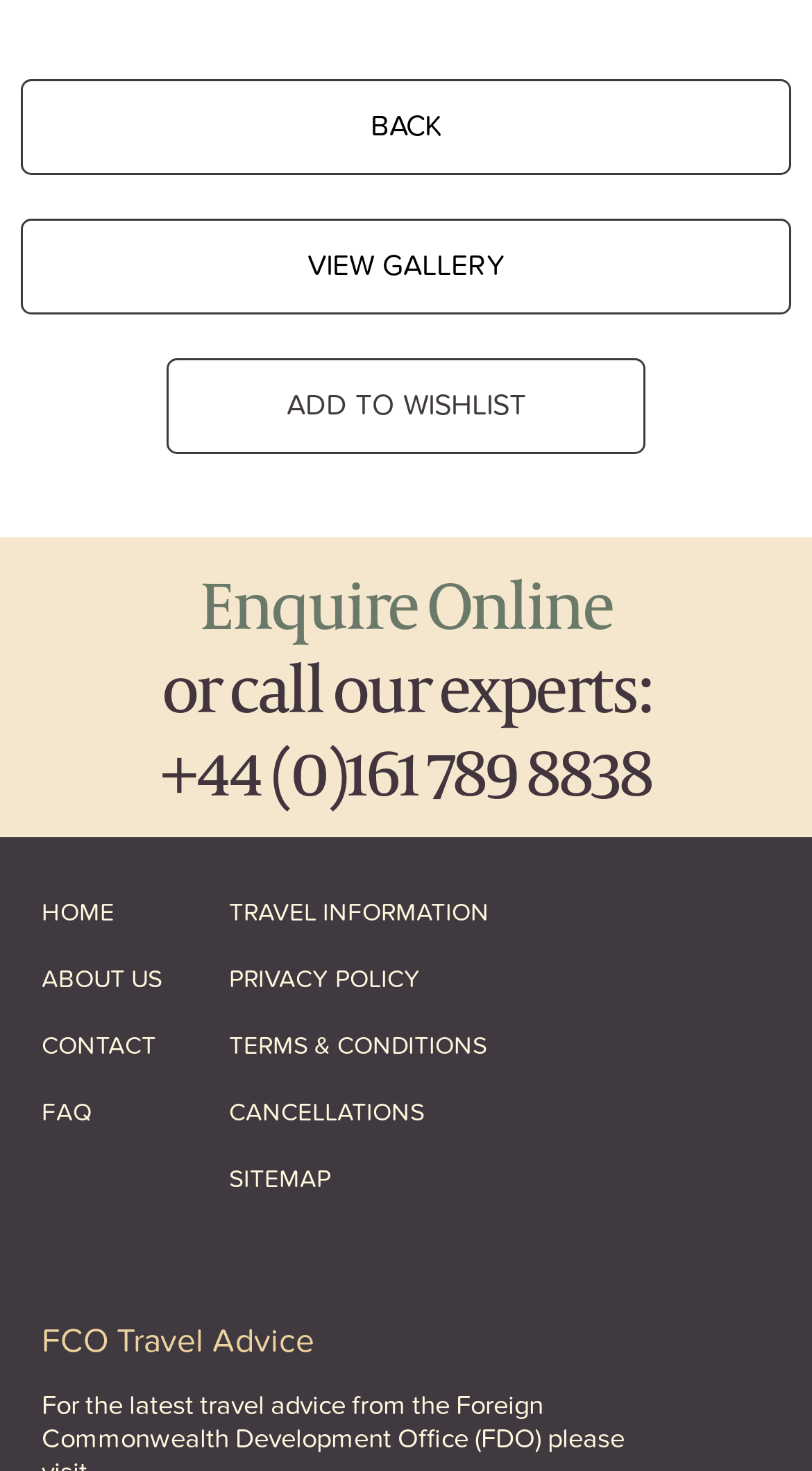Based on the element description "TRAVEL INFORMATION", predict the bounding box coordinates of the UI element.

[0.282, 0.598, 0.821, 0.643]